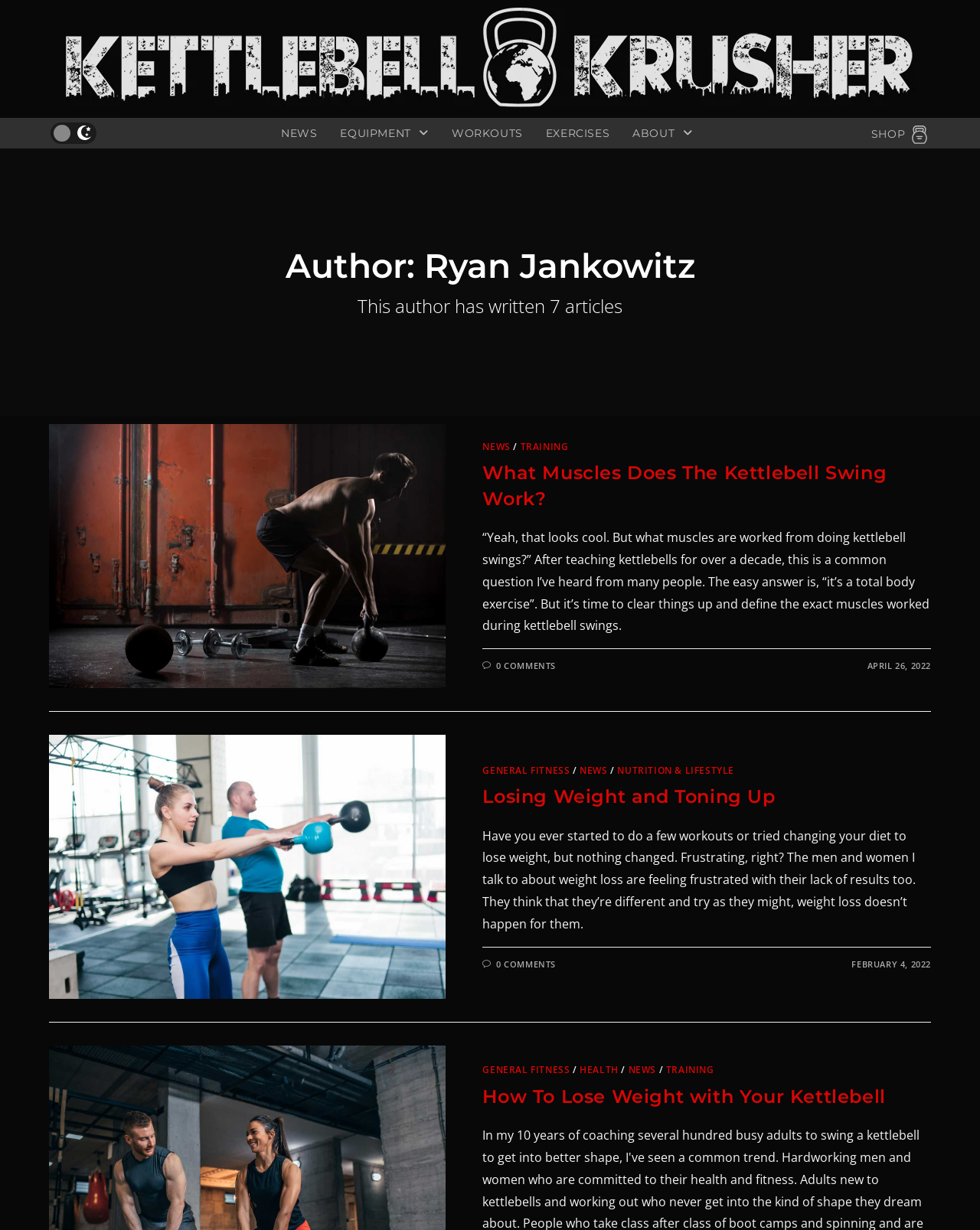Extract the main heading from the webpage content.

Author: Ryan Jankowitz